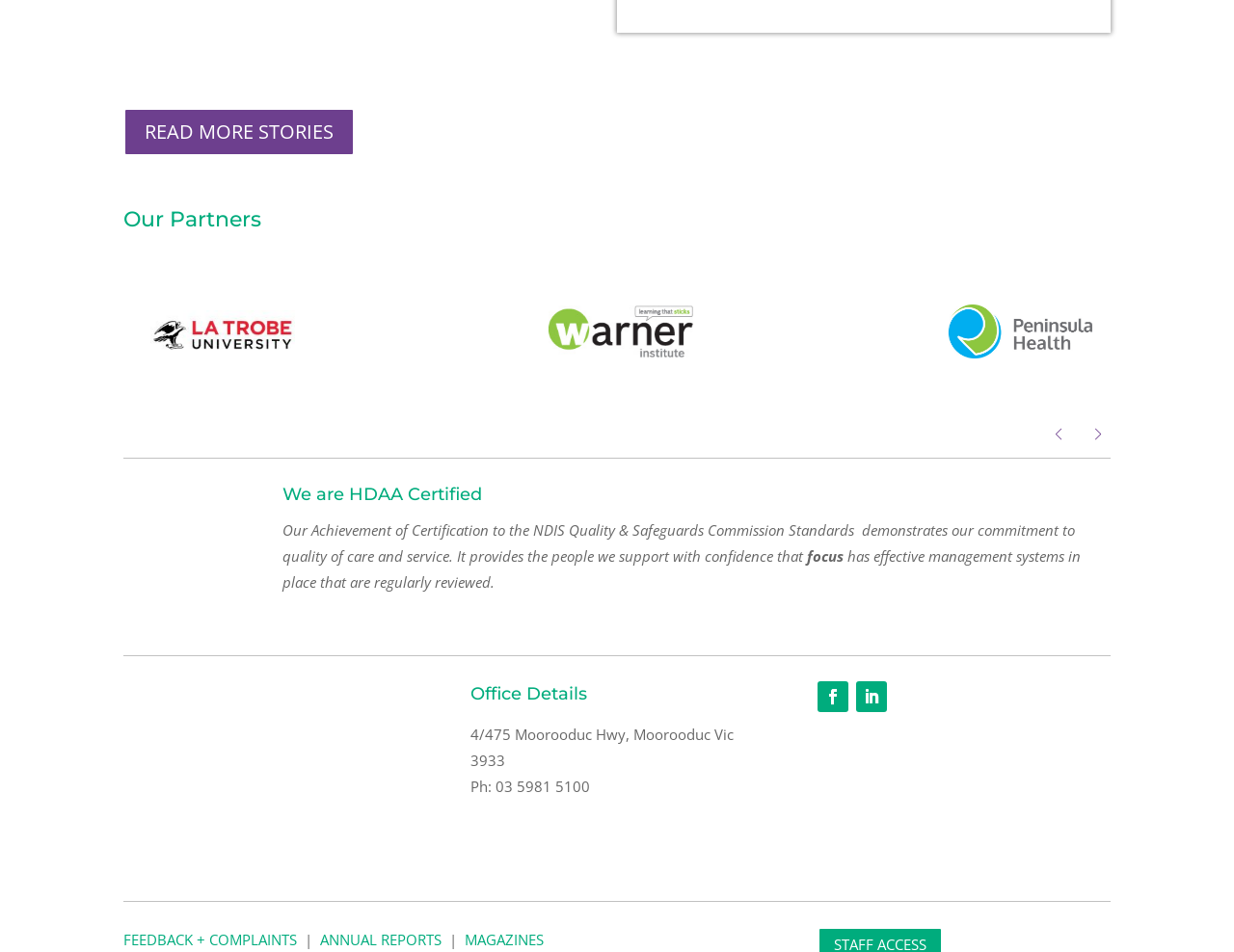Give the bounding box coordinates for this UI element: "Follow". The coordinates should be four float numbers between 0 and 1, arranged as [left, top, right, bottom].

[0.694, 0.716, 0.719, 0.748]